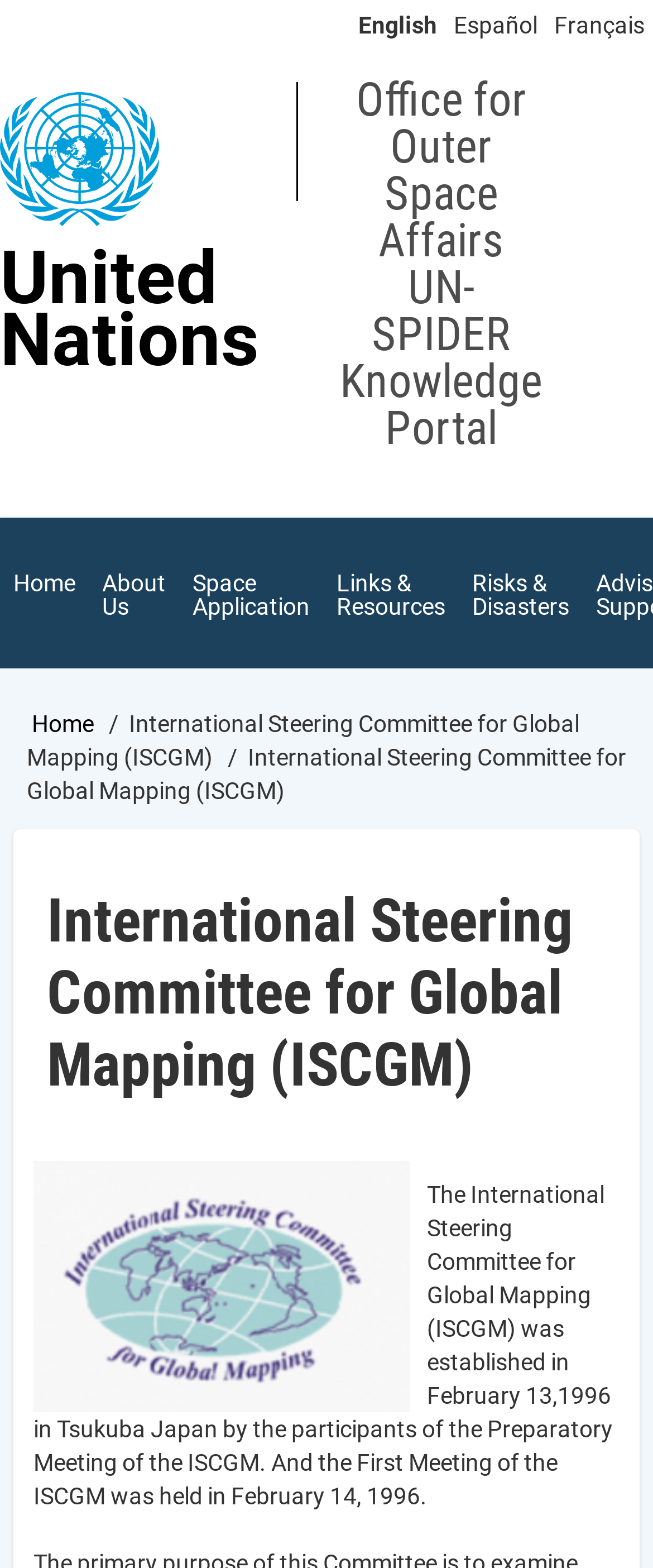Consider the image and give a detailed and elaborate answer to the question: 
What is the location of the establishment of ISCGM?

I examined the main content of the webpage, which has a heading 'International Steering Committee for Global Mapping (ISCGM)'. Within this heading, I found a static text element that describes the establishment of ISCGM, which mentions the location as Tsukuba Japan.